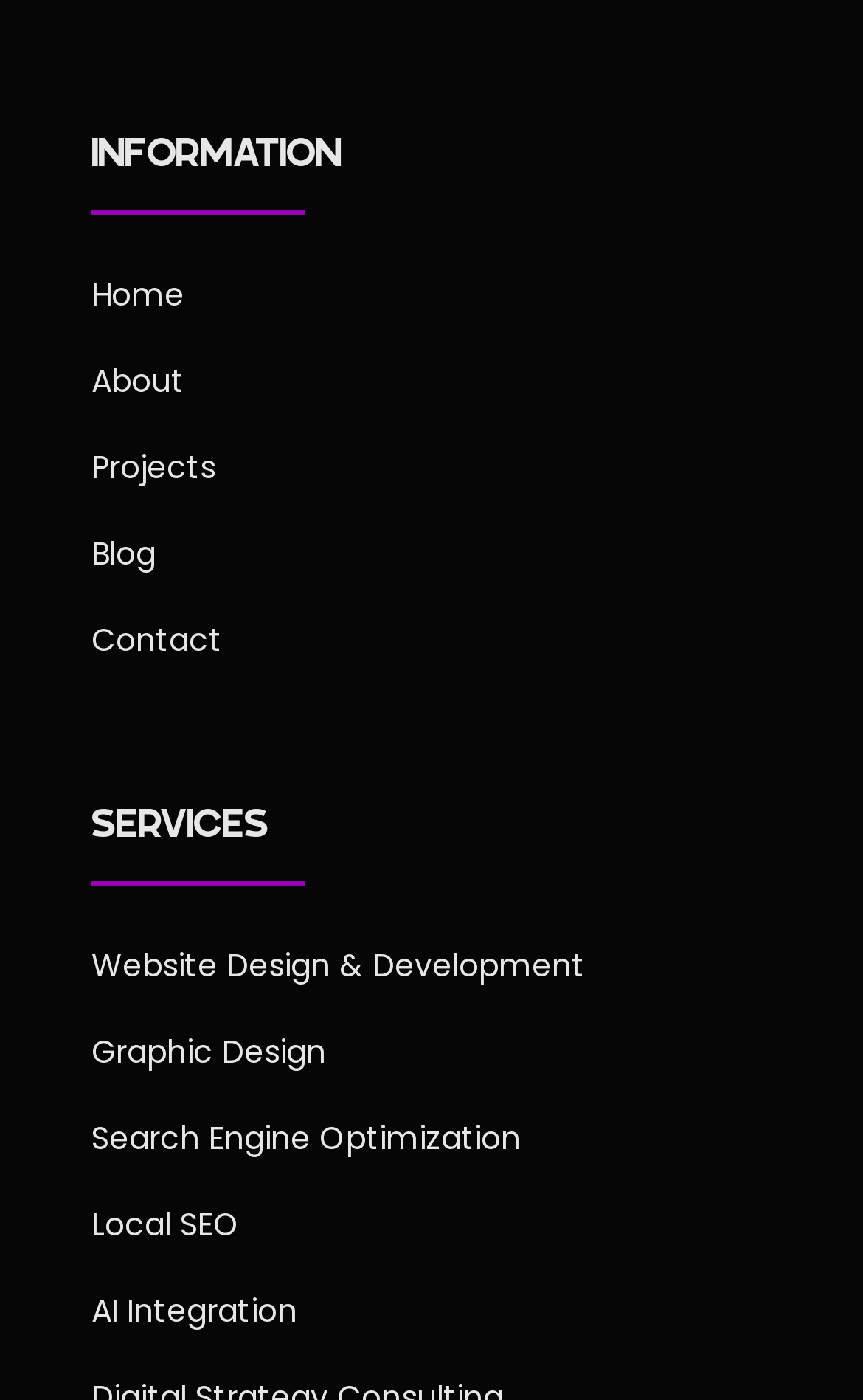Determine the bounding box for the described HTML element: "Graphic Design". Ensure the coordinates are four float numbers between 0 and 1 in the format [left, top, right, bottom].

[0.106, 0.736, 0.378, 0.768]